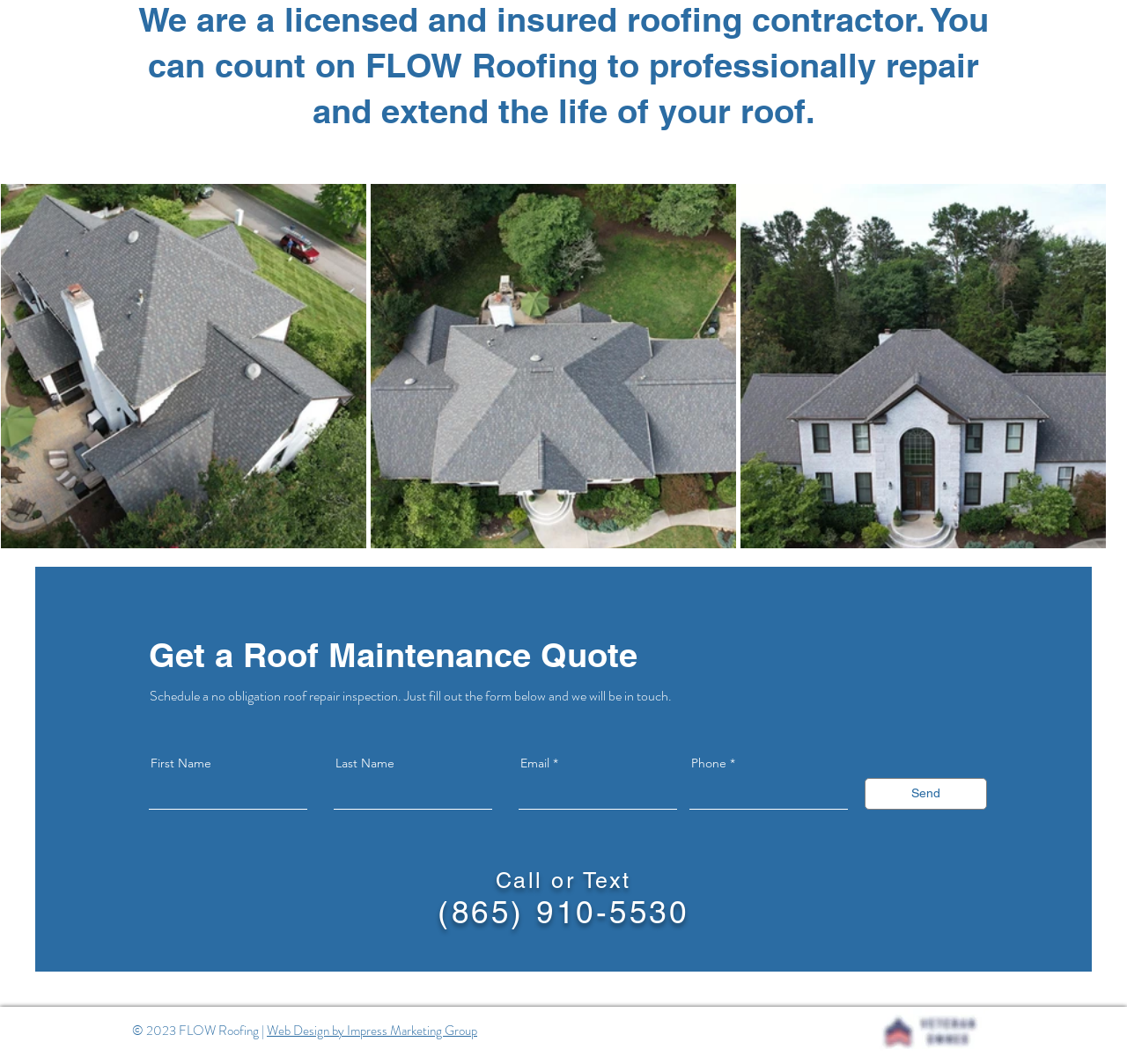Identify the bounding box of the UI element described as follows: "(865) 910-5530". Provide the coordinates as four float numbers in the range of 0 to 1 [left, top, right, bottom].

[0.388, 0.84, 0.611, 0.874]